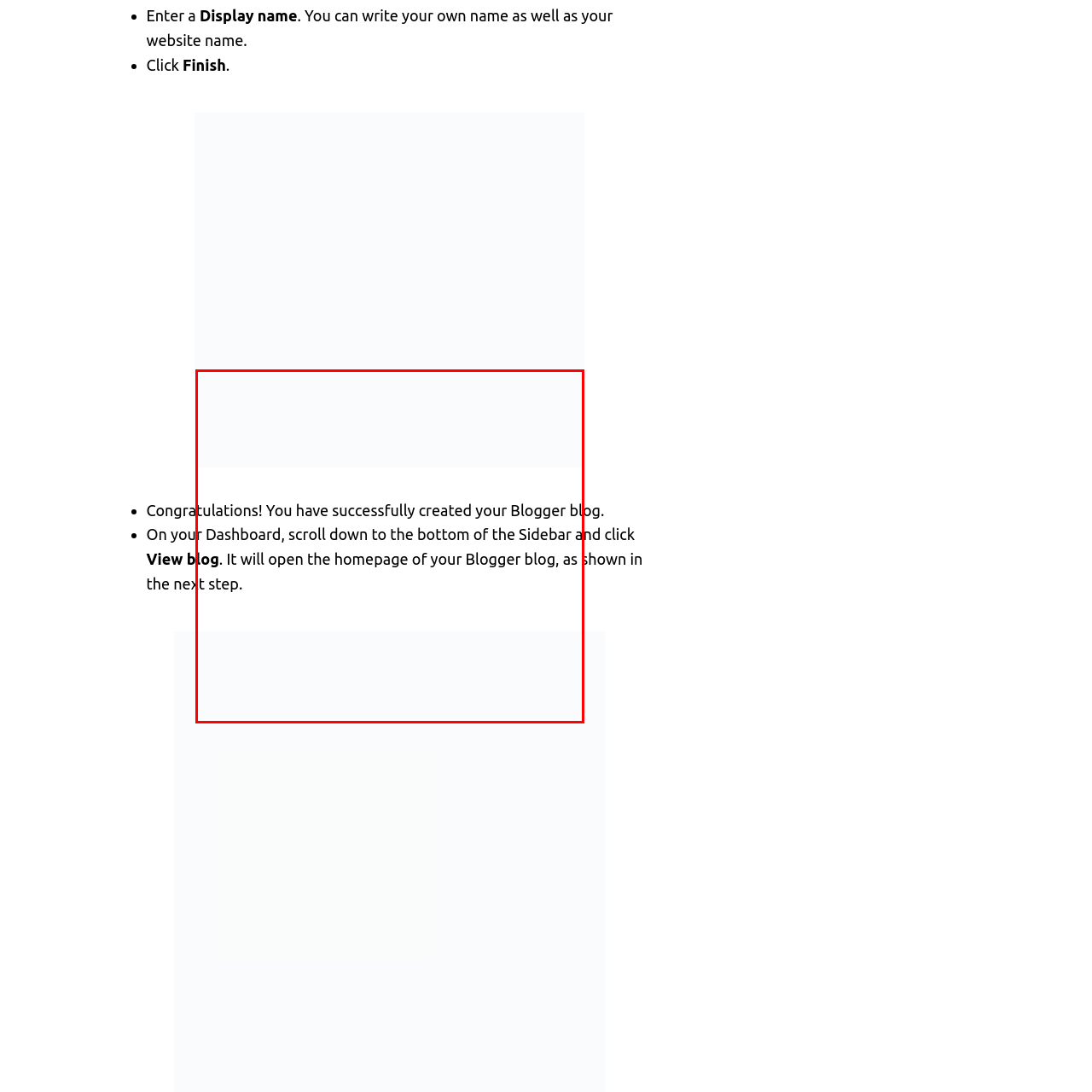What is the next step for the user?
Take a close look at the image within the red bounding box and respond to the question with detailed information.

The user is instructed to navigate through their dashboard to find the link that will take them to the homepage of their new blog, marking an exciting next step in their blogging journey.